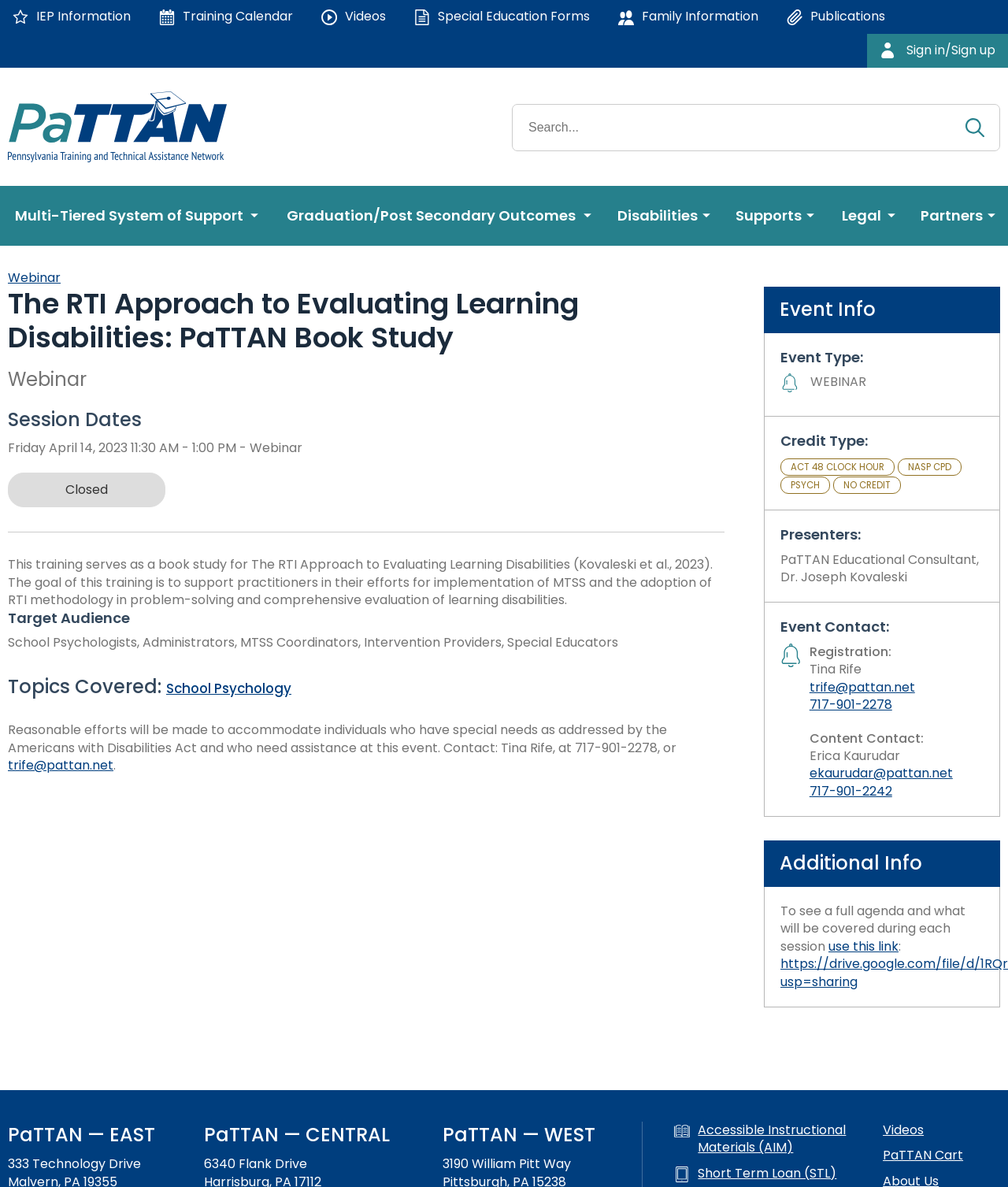Based on the image, provide a detailed and complete answer to the question: 
What is the topic covered in the webinar?

I found the answer by looking at the 'Topics Covered:' section, where it lists 'School Psychology'.